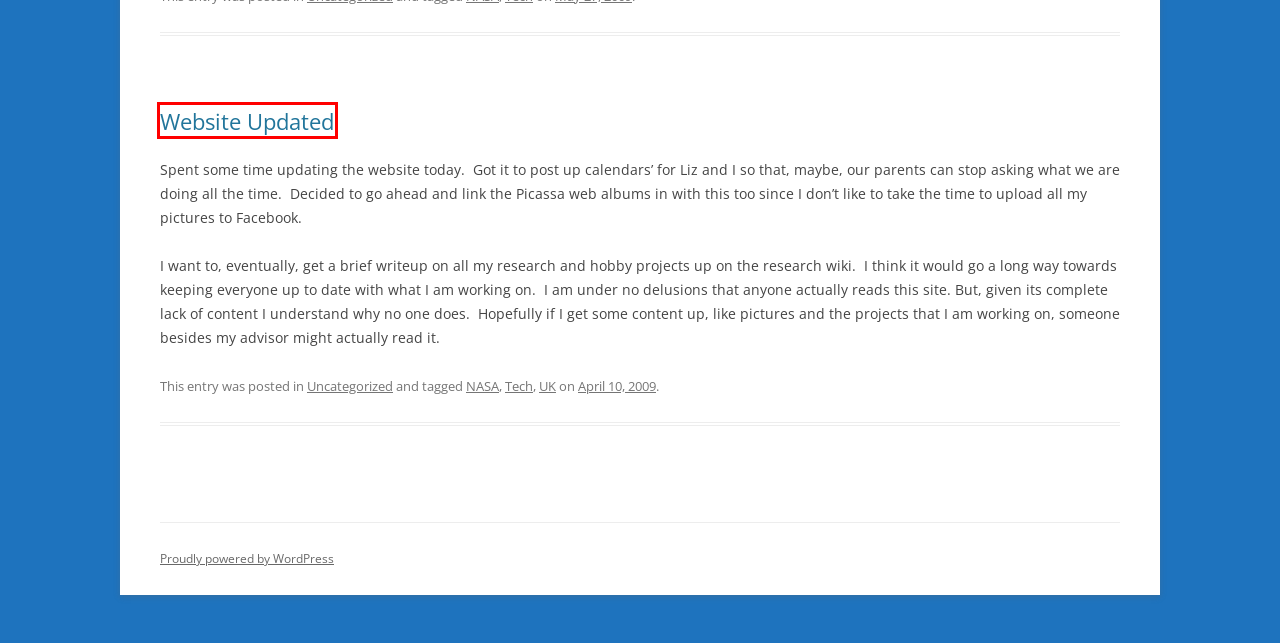Please examine the screenshot provided, which contains a red bounding box around a UI element. Select the webpage description that most accurately describes the new page displayed after clicking the highlighted element. Here are the candidates:
A. Uncategorized | Nicholas ( Nick ) Mattei
B. Website Updated | Nicholas ( Nick ) Mattei
C. Teaching | Nicholas ( Nick ) Mattei
D. ARM Dev. | Nicholas ( Nick ) Mattei
E. Bio & Personal | Nicholas ( Nick ) Mattei
F. Blog Tool, Publishing Platform, and CMS – WordPress.org
G. Research Activities | Nicholas ( Nick ) Mattei
H. UK | Nicholas ( Nick ) Mattei

B